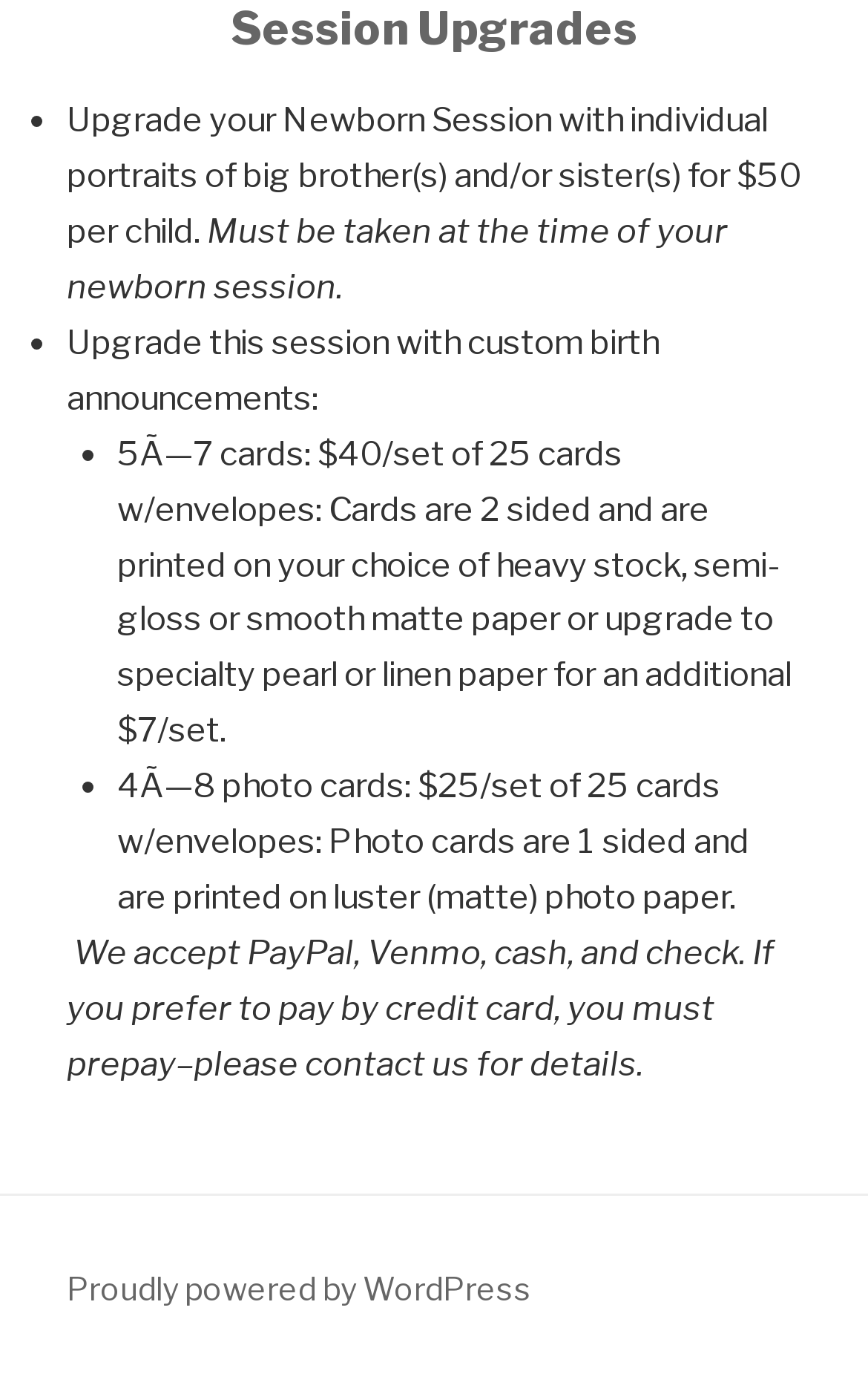What is the additional cost for specialty paper?
Respond to the question with a single word or phrase according to the image.

$7/set